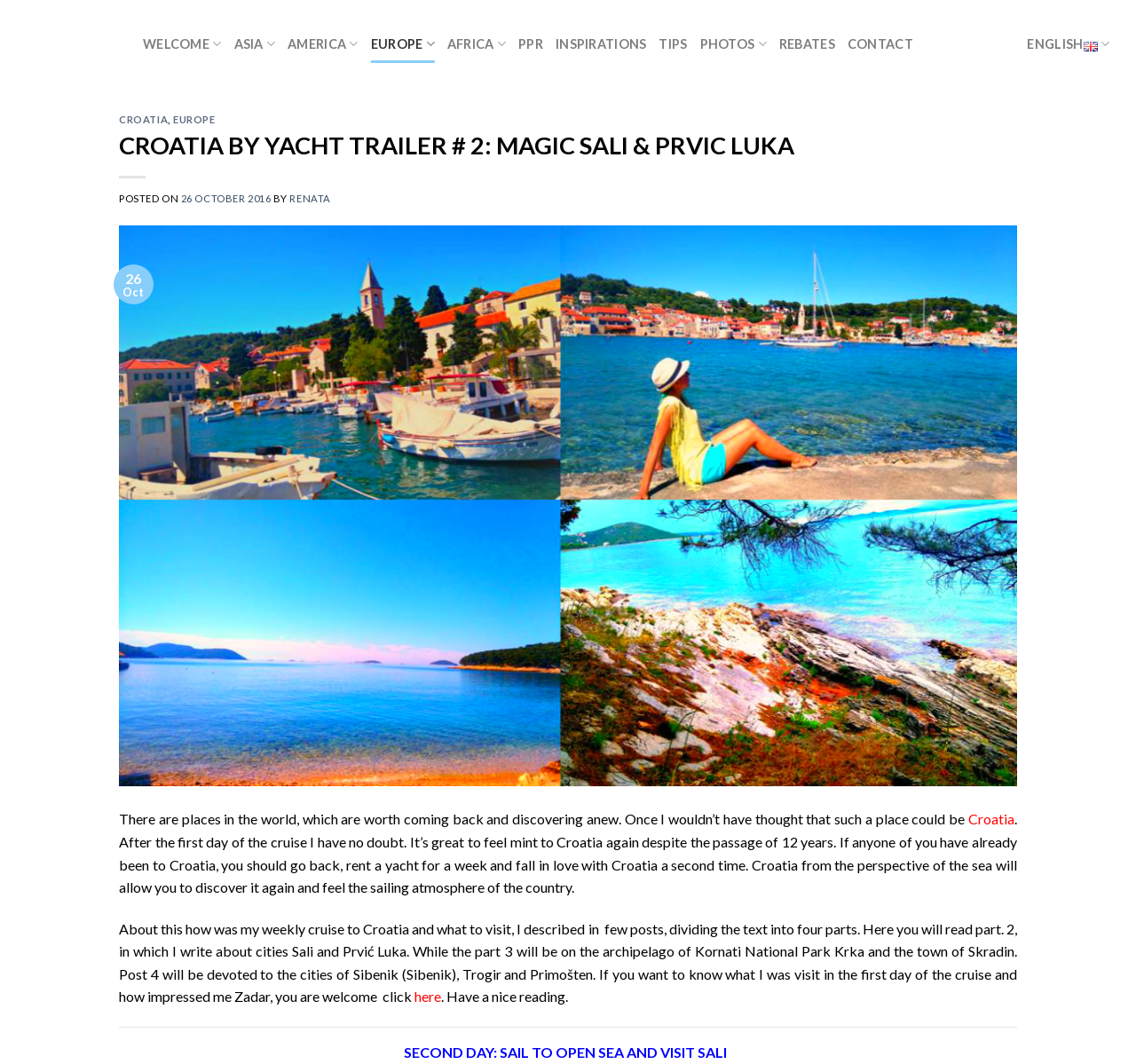Please identify the bounding box coordinates of the clickable area that will fulfill the following instruction: "View the PHOTOS". The coordinates should be in the format of four float numbers between 0 and 1, i.e., [left, top, right, bottom].

[0.616, 0.023, 0.675, 0.059]